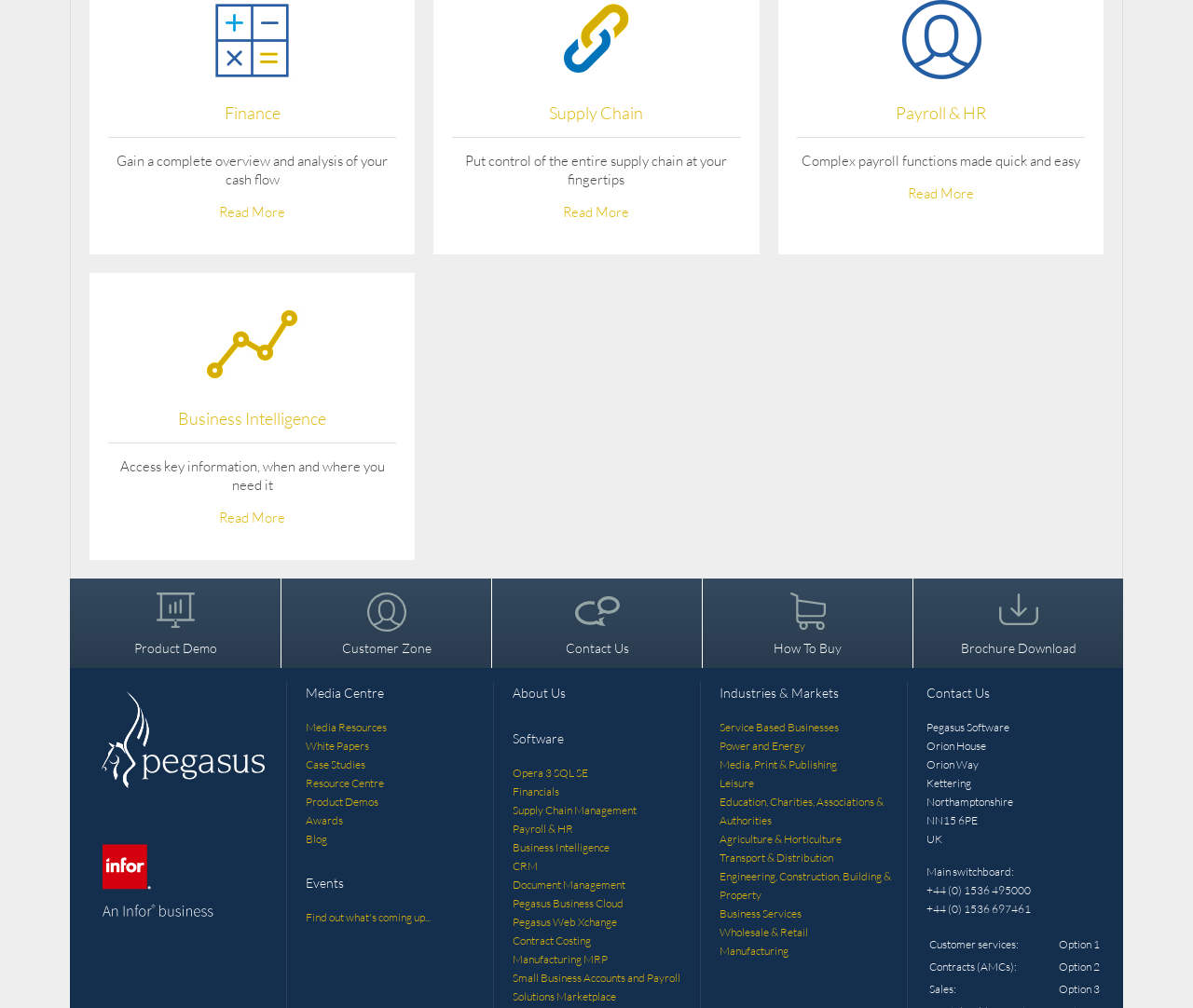Determine the bounding box for the UI element that matches this description: "Education, Charities, Associations & Authorities".

[0.603, 0.788, 0.741, 0.821]